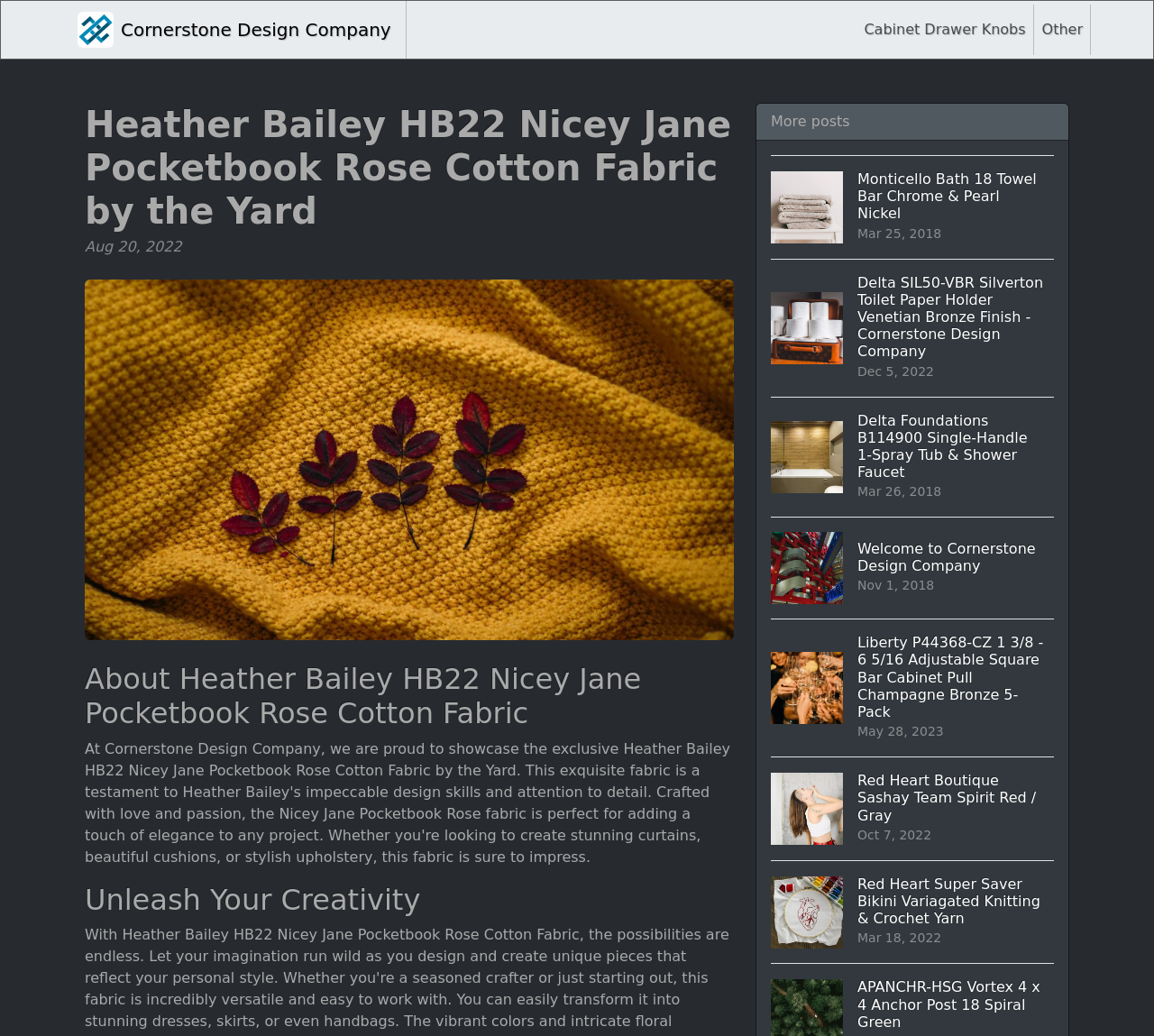How many images are there on the webpage?
Please provide a comprehensive answer based on the information in the image.

There are 9 images on the webpage, each associated with a link element describing a product. These images are scattered throughout the webpage, with their bounding box coordinates indicating their relative positions.